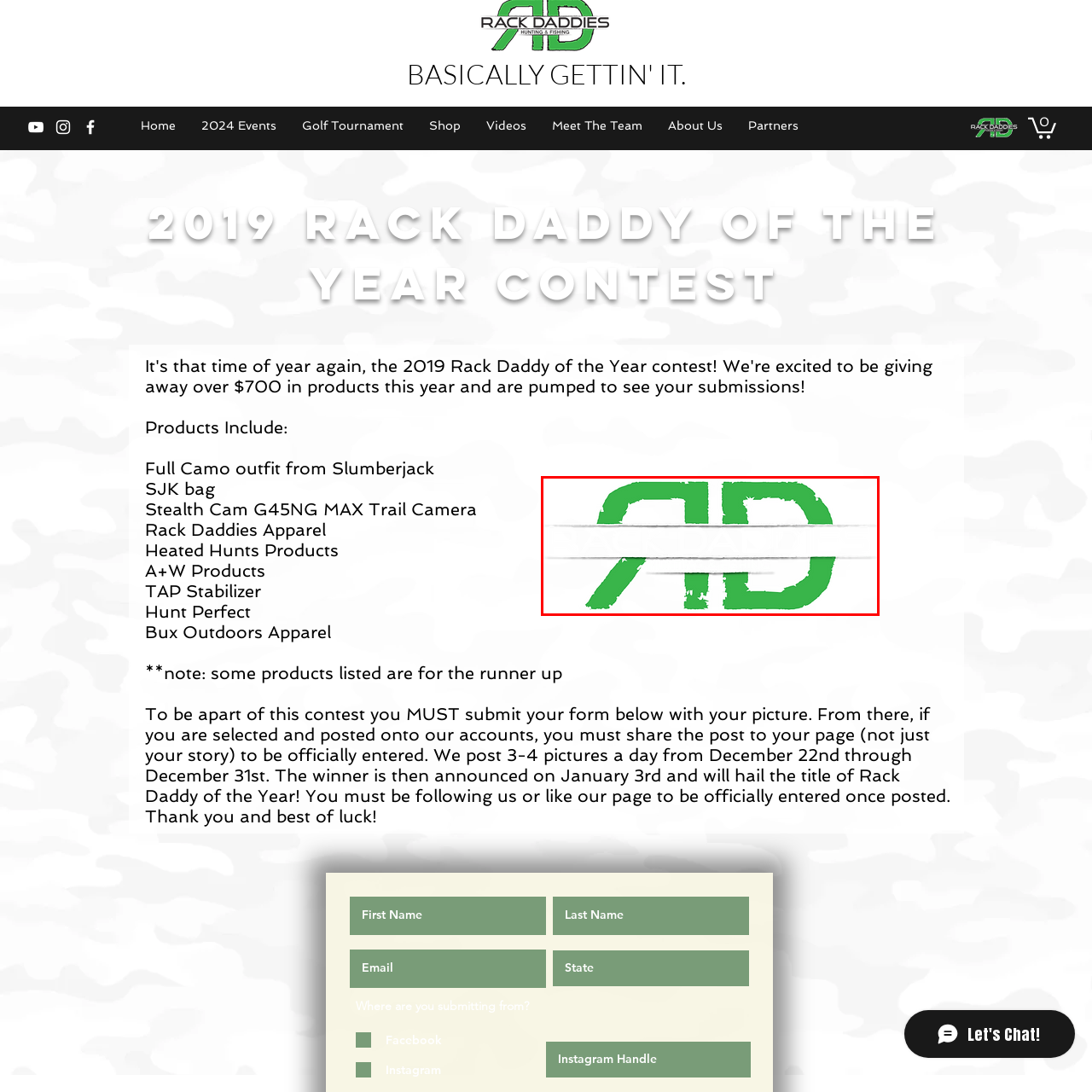What theme does the logo align with? View the image inside the red bounding box and respond with a concise one-word or short-phrase answer.

Outdoor adventure